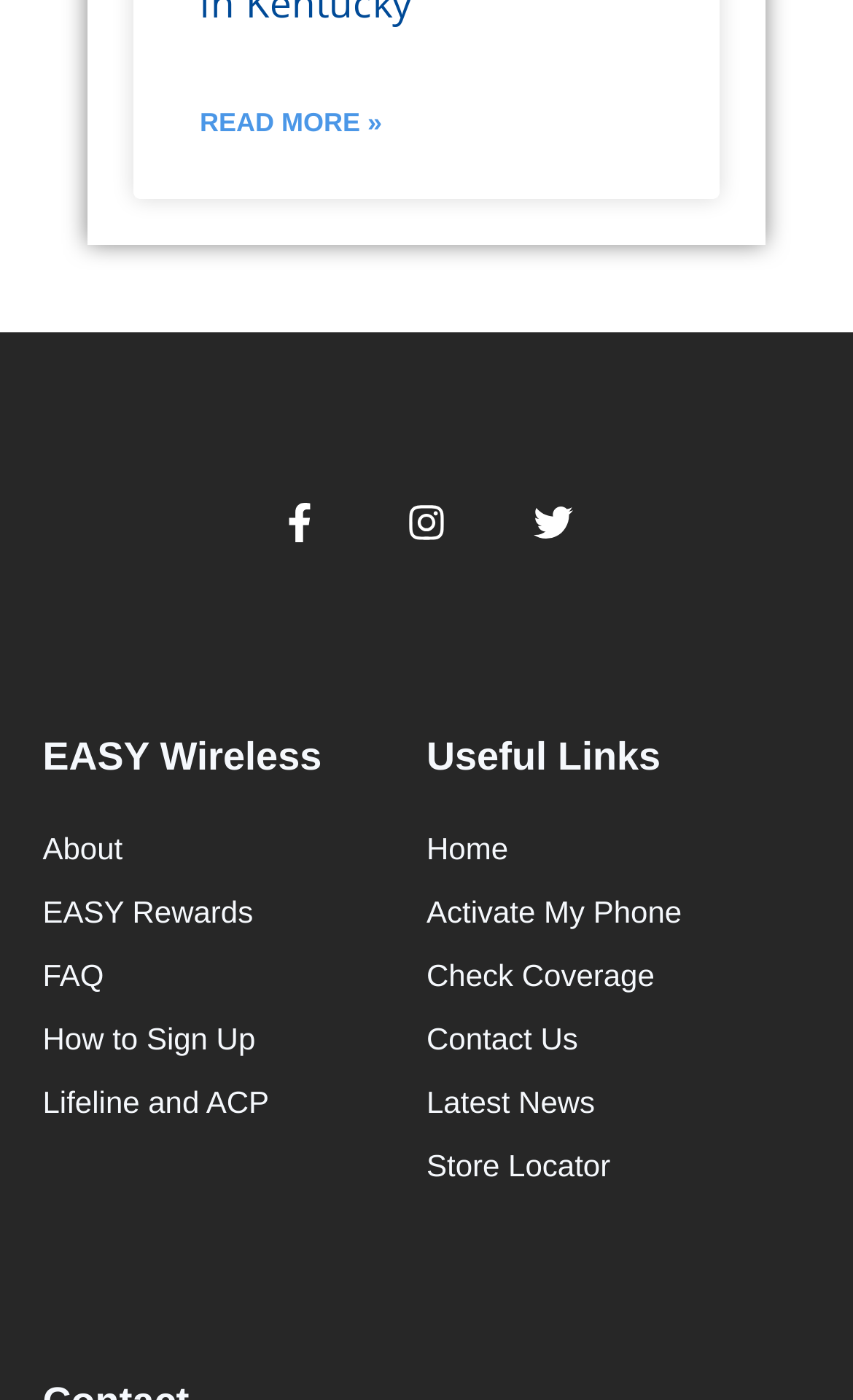What is the text of the 'Read more' link?
Refer to the image and give a detailed answer to the question.

I found a link with the text 'READ MORE »' on the webpage, which suggests that it is a call-to-action link to read more about a particular topic.